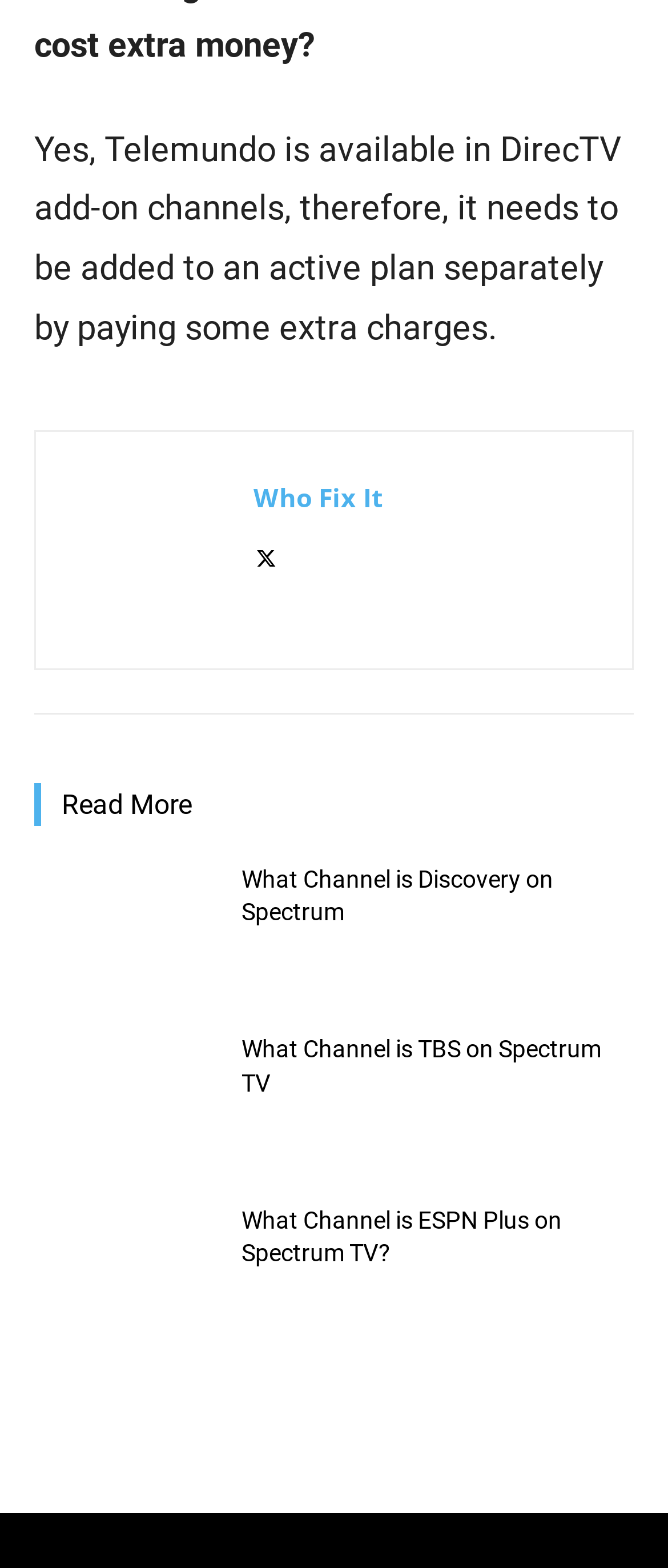Identify the bounding box coordinates for the UI element that matches this description: "WhatsApp".

[0.567, 0.888, 0.669, 0.932]